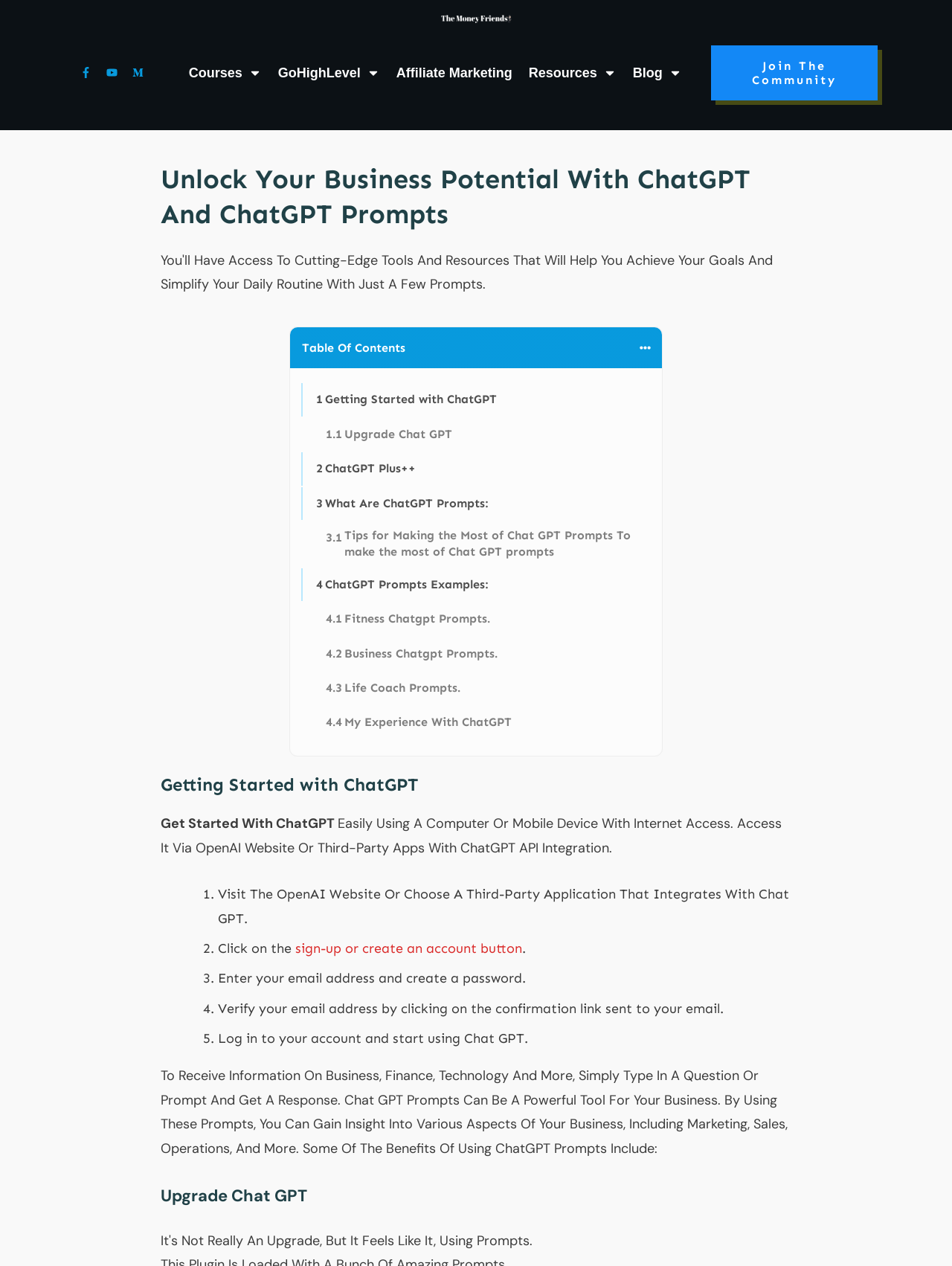Determine the bounding box coordinates of the clickable element to complete this instruction: "Go to the 'Courses' page". Provide the coordinates in the format of four float numbers between 0 and 1, [left, top, right, bottom].

[0.198, 0.047, 0.275, 0.068]